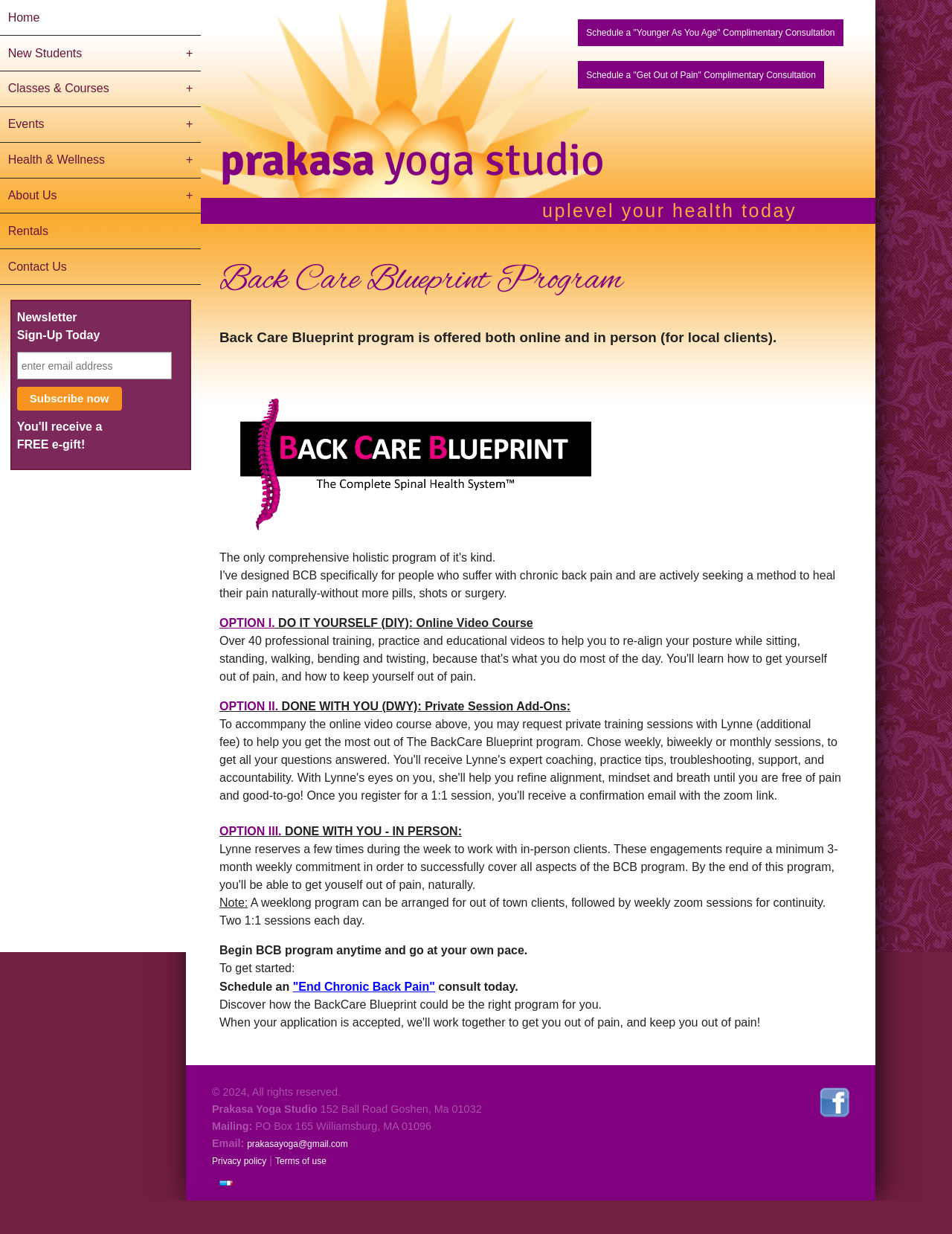Identify the bounding box coordinates of the part that should be clicked to carry out this instruction: "Schedule a 'Younger As You Age' complimentary consultation".

[0.607, 0.016, 0.886, 0.038]